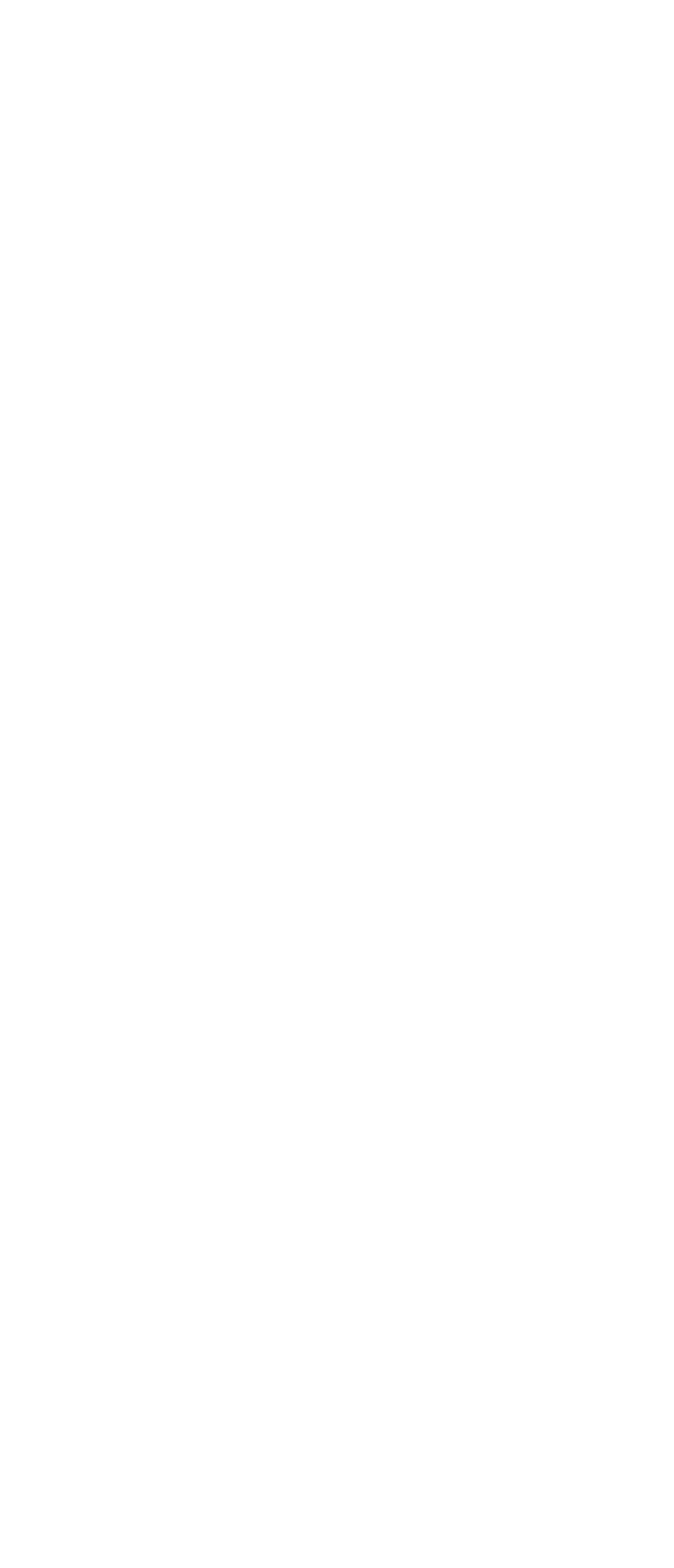Please identify the bounding box coordinates of the element's region that should be clicked to execute the following instruction: "View contact information". The bounding box coordinates must be four float numbers between 0 and 1, i.e., [left, top, right, bottom].

[0.15, 0.626, 0.97, 0.658]